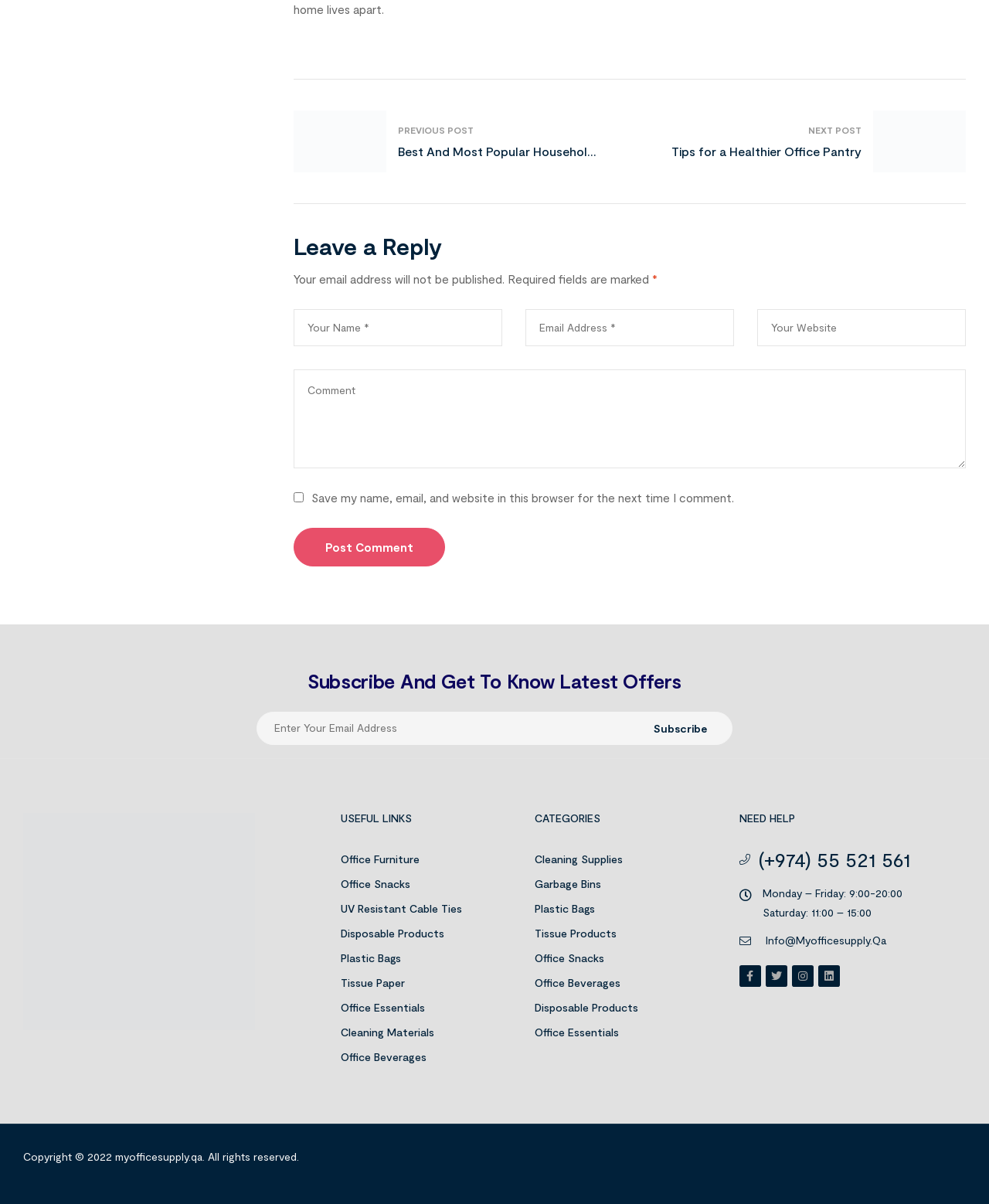Please identify the bounding box coordinates of the element's region that I should click in order to complete the following instruction: "Post a comment". The bounding box coordinates consist of four float numbers between 0 and 1, i.e., [left, top, right, bottom].

[0.297, 0.438, 0.45, 0.47]